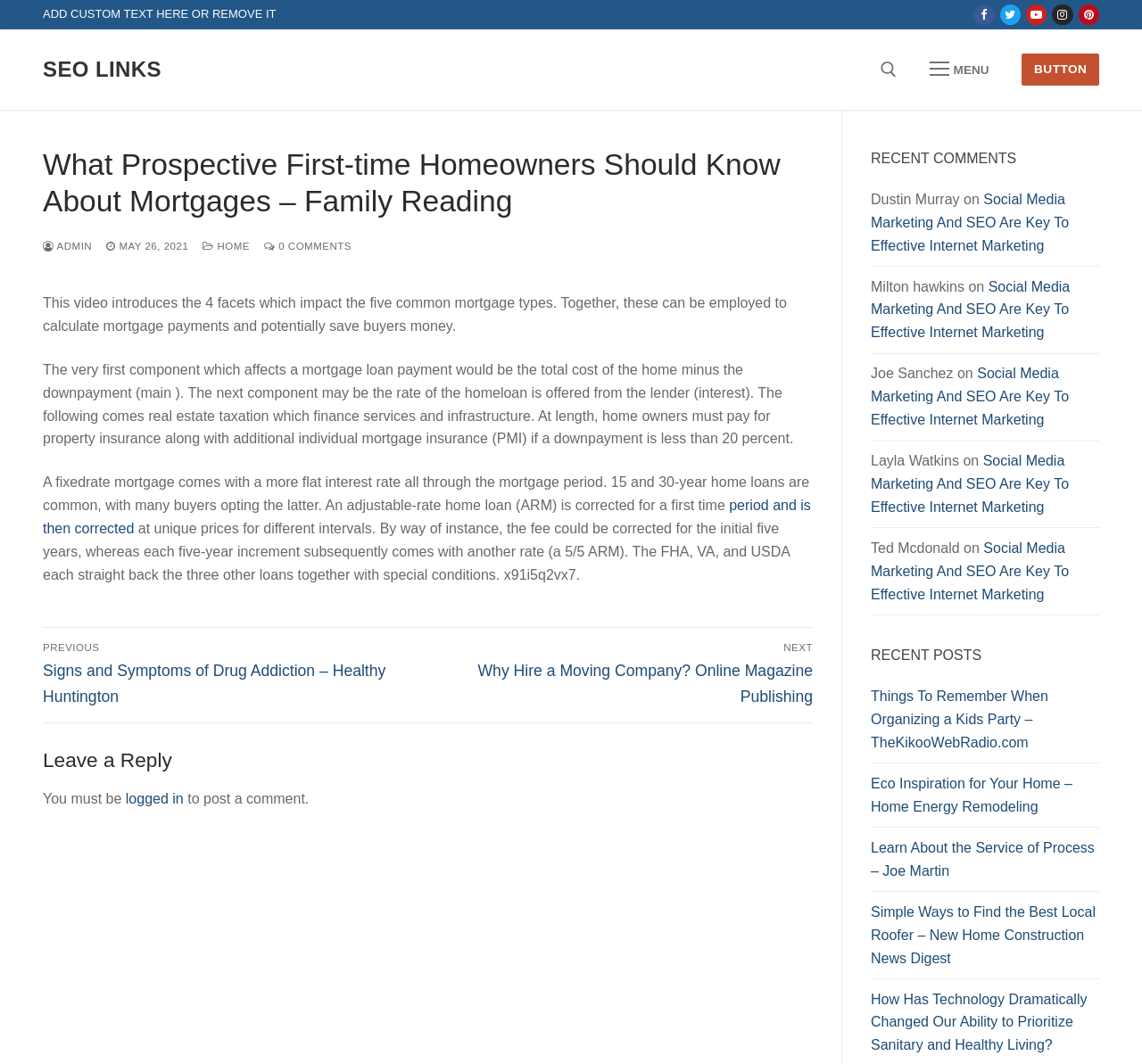What is the purpose of the navigation menu?
Answer the question with as much detail as you can, using the image as a reference.

The navigation menu is a UI element that allows users to navigate to other posts or pages within the website. In this webpage, the navigation menu is located at coordinates [0.037, 0.589, 0.712, 0.68] and has links to 'Previous post' and 'Next post'.